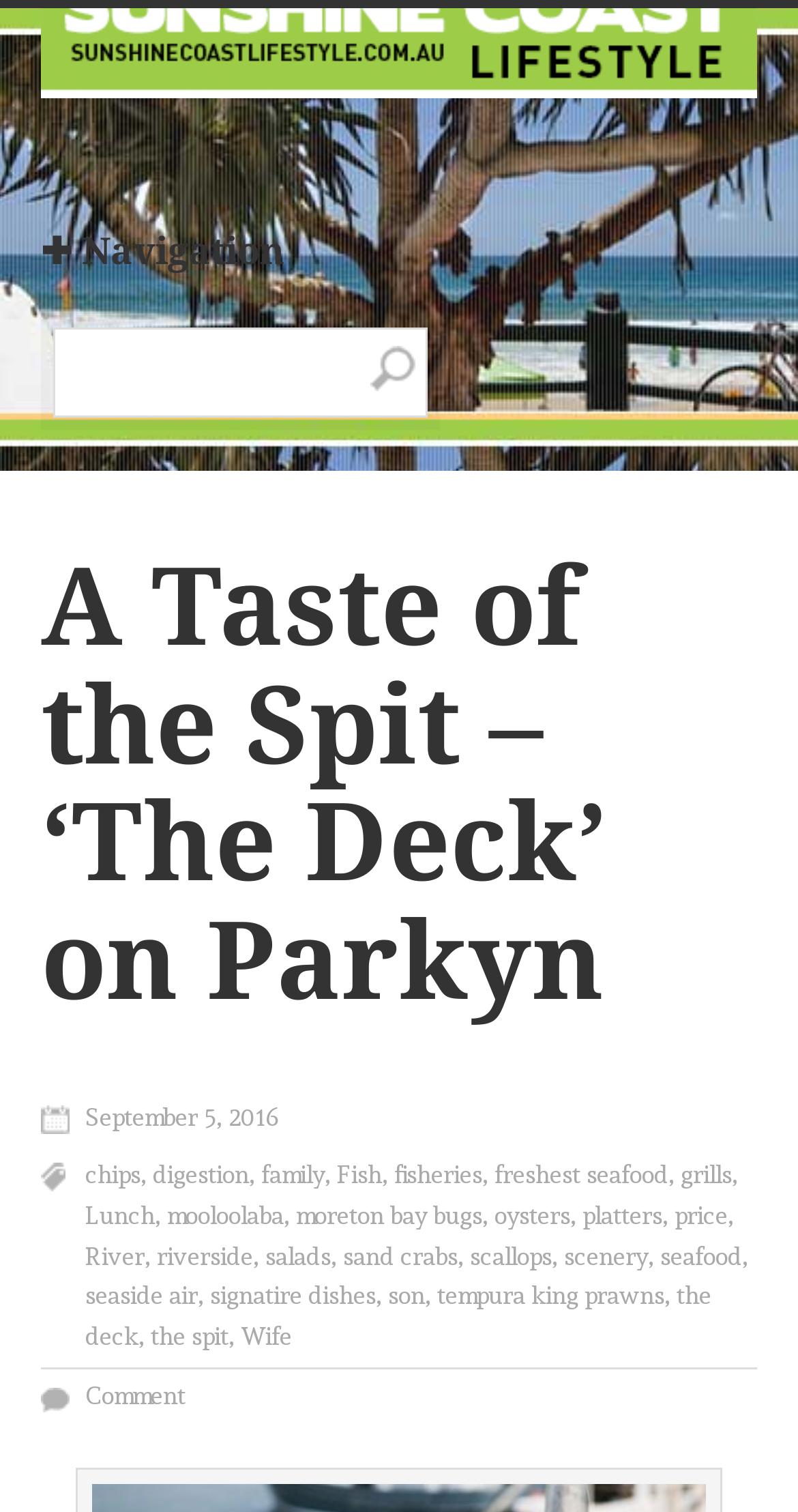Where is the restaurant located?
Look at the screenshot and give a one-word or phrase answer.

Mooloolaba